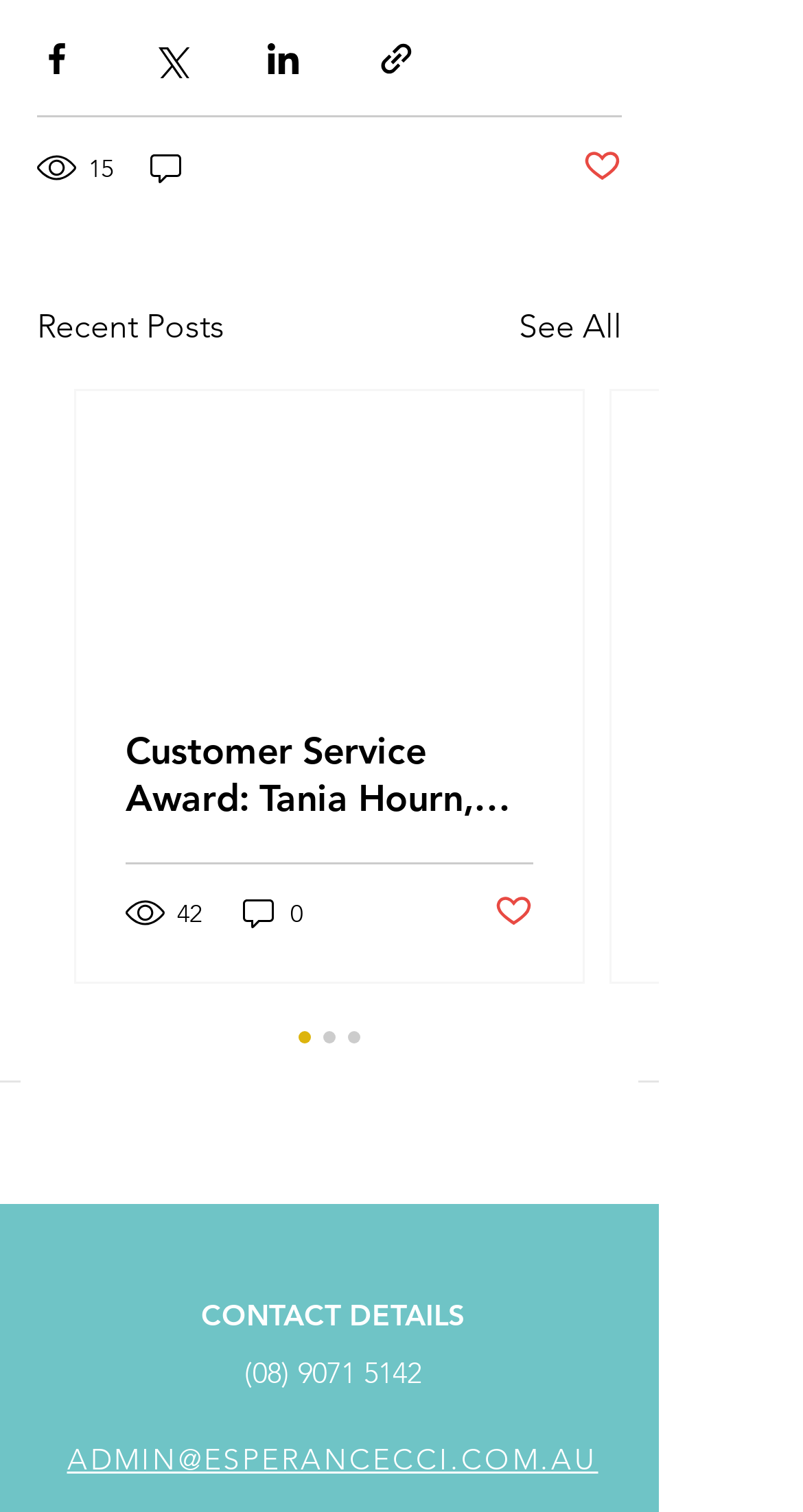How many comments does the first post have?
Using the information from the image, answer the question thoroughly.

I found the answer by looking at the generic element '0 comments' which is a child of the root element and has a bounding box coordinate of [0.182, 0.097, 0.236, 0.125]. This element is likely to be displaying the number of comments for the first post.